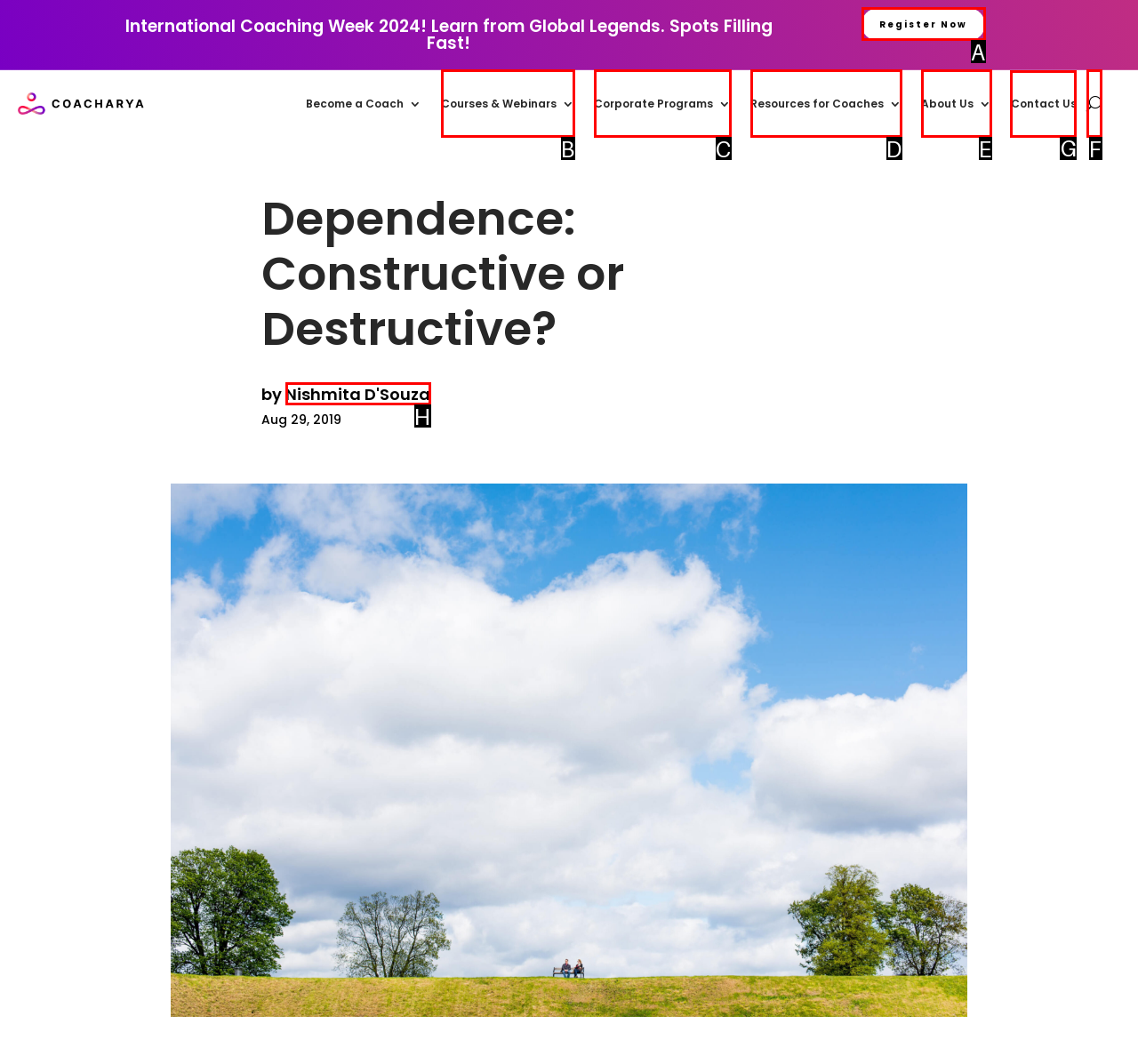Specify which HTML element I should click to complete this instruction: Contact Coacharya Answer with the letter of the relevant option.

G